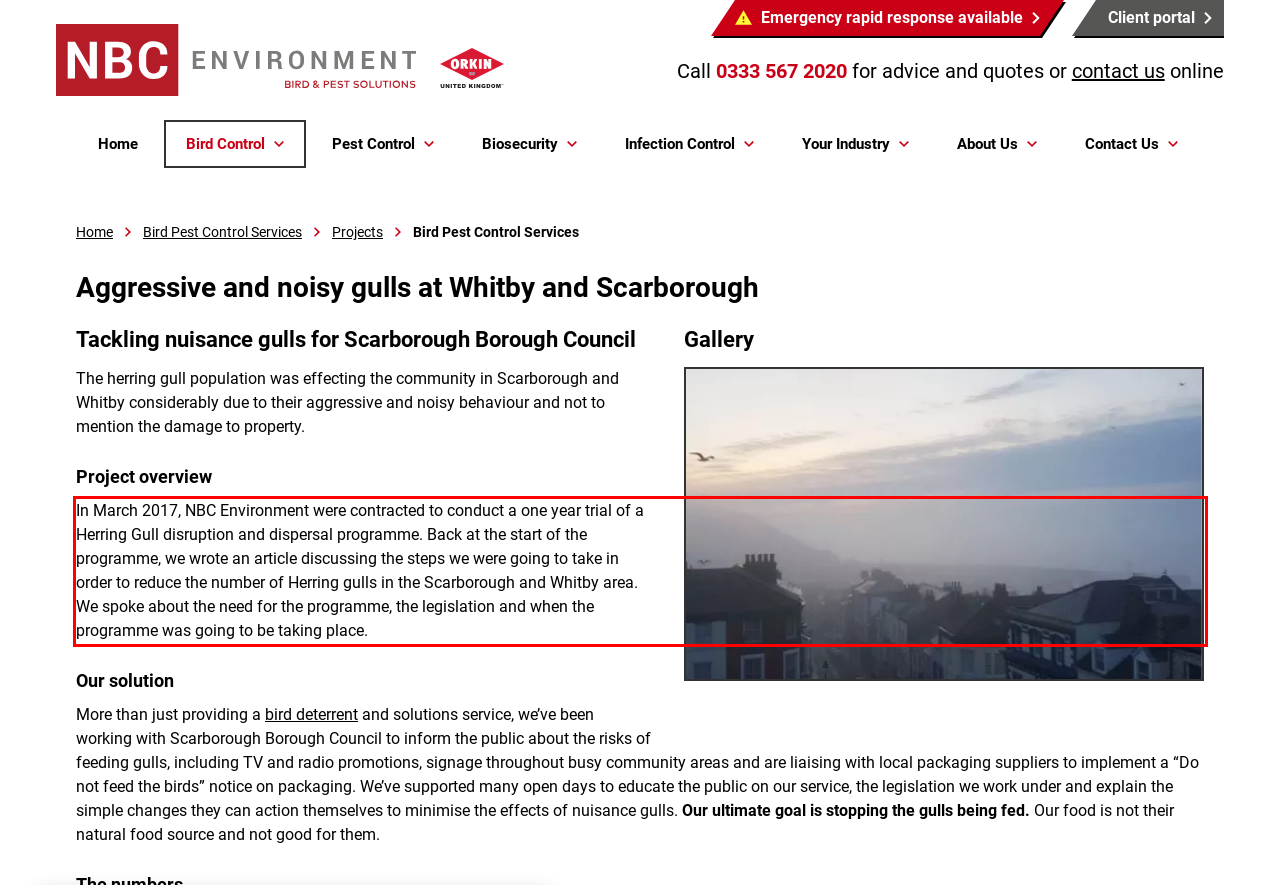Using the webpage screenshot, recognize and capture the text within the red bounding box.

In March 2017, NBC Environment were contracted to conduct a one year trial of a Herring Gull disruption and dispersal programme. Back at the start of the programme, we wrote an article discussing the steps we were going to take in order to reduce the number of Herring gulls in the Scarborough and Whitby area. We spoke about the need for the programme, the legislation and when the programme was going to be taking place.